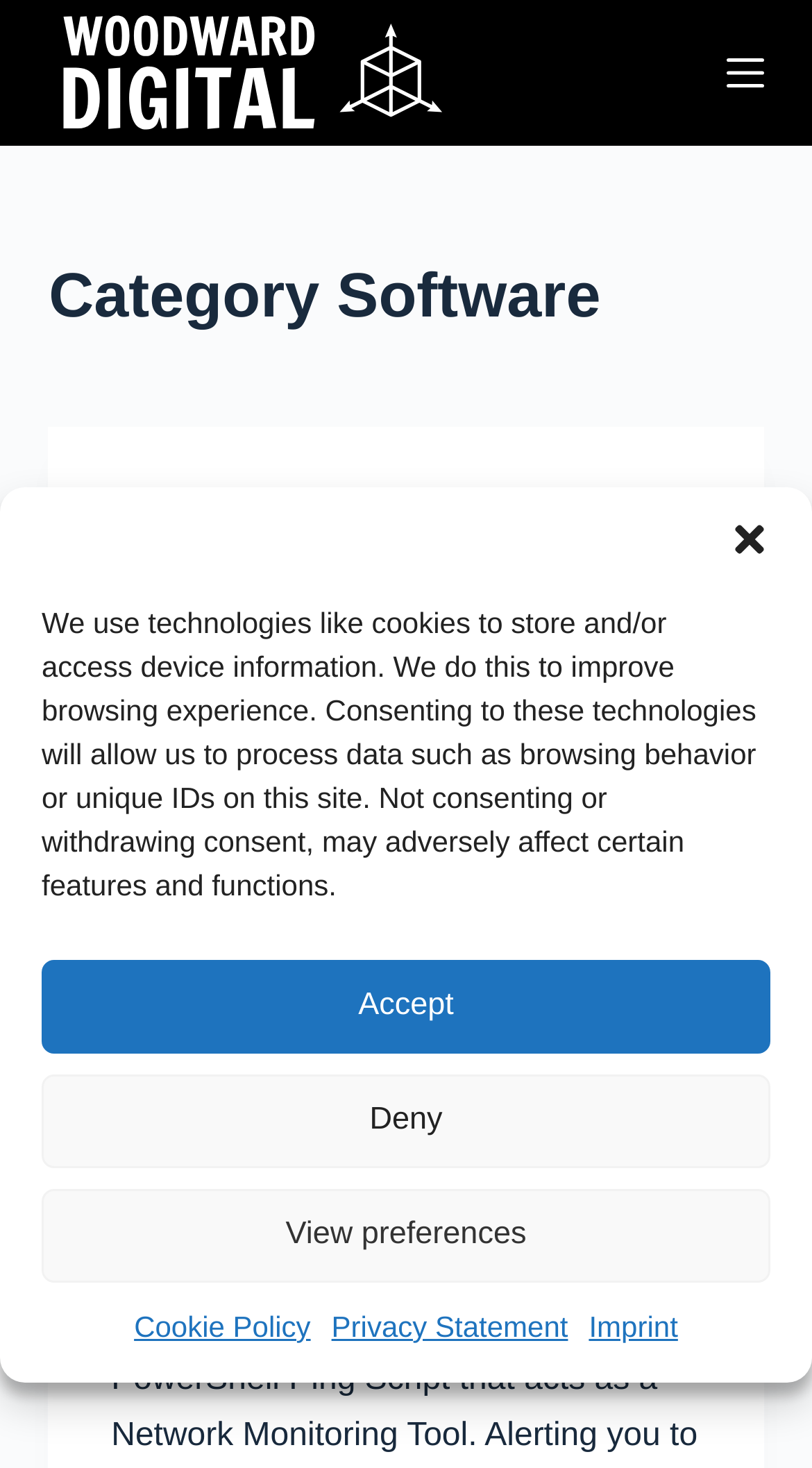Identify the bounding box coordinates of the section to be clicked to complete the task described by the following instruction: "View Network Monitor – PowerShell Ping Script". The coordinates should be four float numbers between 0 and 1, formatted as [left, top, right, bottom].

[0.137, 0.383, 0.863, 0.449]